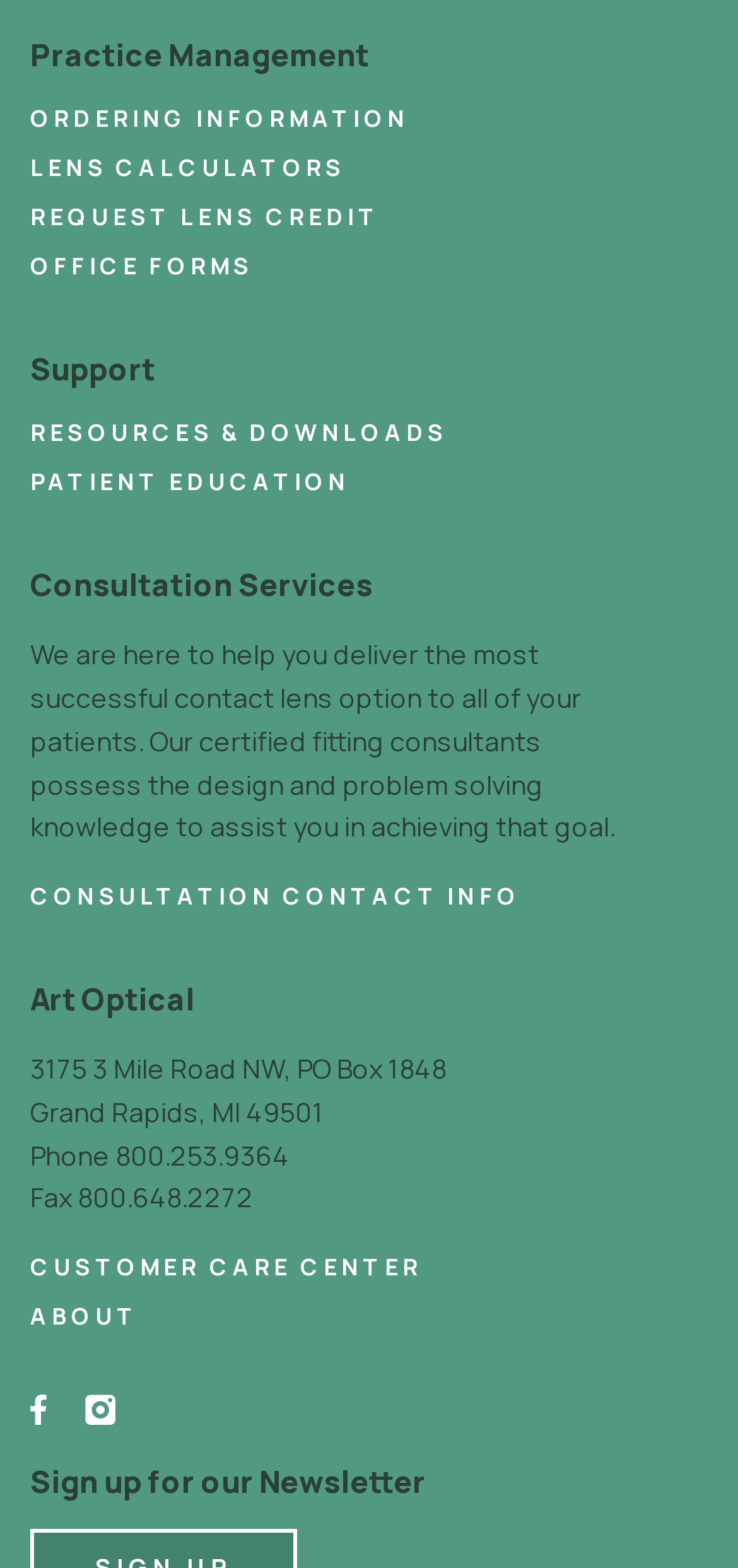Provide a single word or phrase to answer the given question: 
How many social media links are there?

2